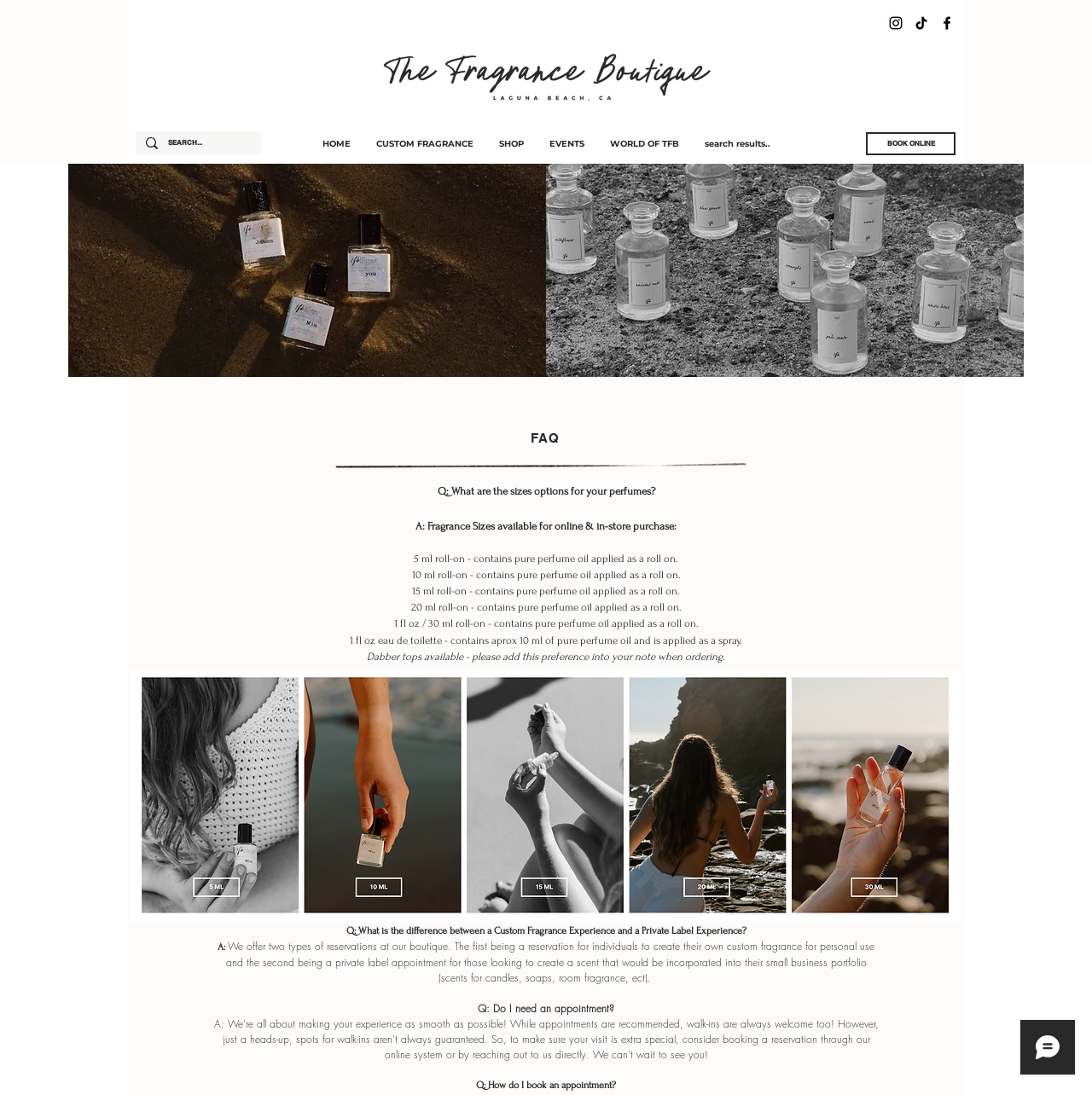Refer to the image and offer a detailed explanation in response to the question: How can I book an appointment?

I inferred this answer by looking at the 'BOOK ONLINE' button on the webpage, which suggests that users can book an appointment through the website.